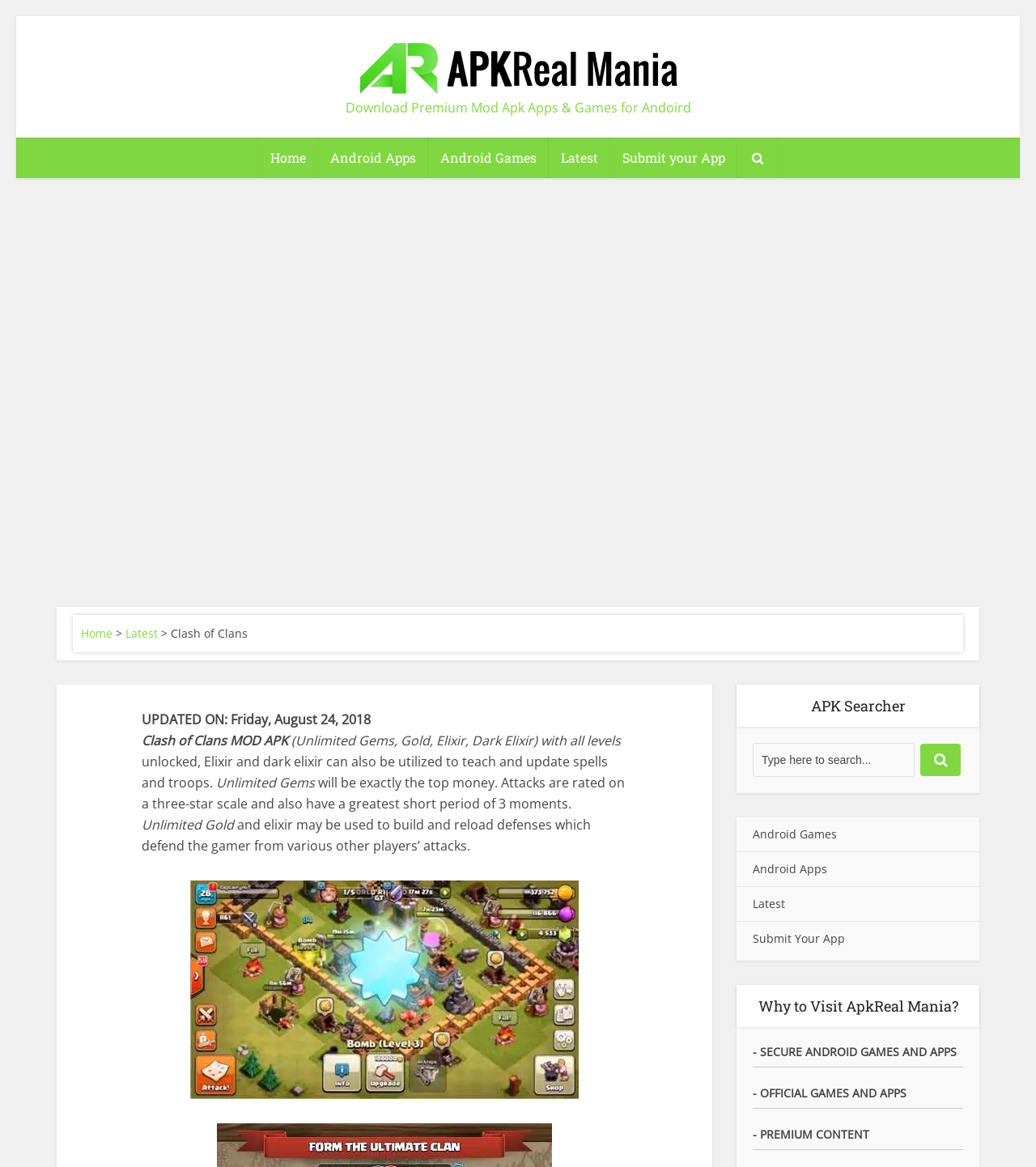What is the purpose of the elixir in the game?
Please ensure your answer to the question is detailed and covers all necessary aspects.

I found the answer by reading the text 'and elixir may be used to build and reload defenses which defend the gamer from various other players’ attacks.' which explains the purpose of elixir in the game.